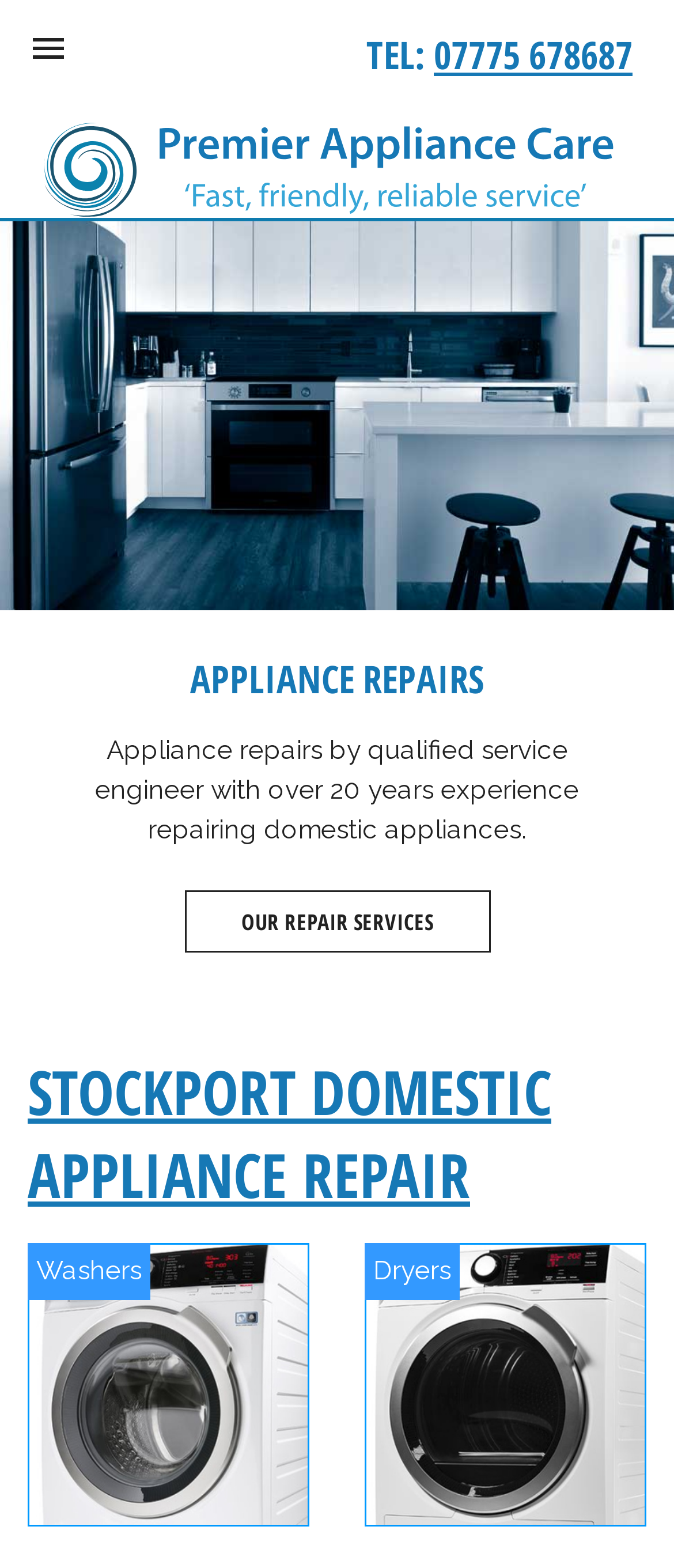What is the location of the company?
Carefully analyze the image and provide a thorough answer to the question.

I found this information by looking at the heading element with the text 'STOCKPORT DOMESTIC APPLIANCE REPAIR', which suggests that the company is located in Stockport.